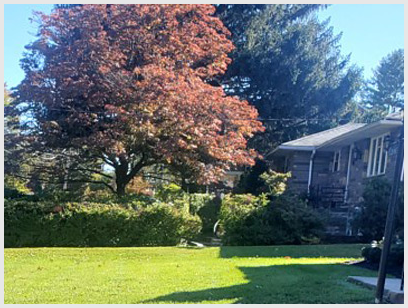Explain the content of the image in detail.

This image showcases a beautifully landscaped outdoor space in Springfield, PA, featuring a vibrant autumn tree with reddish foliage that adds warmth to the scene. The well-maintained lawn, lush greenery, and strategically placed shrubs create an inviting atmosphere. In the background, a charming home complements the natural surroundings, highlighting the harmonious balance between architecture and landscaping. This setting illustrates the company's commitment to tailored landscape design, ensuring each element aligns with the unique characteristics of the property. The design seeks not only to enhance beauty but also to create a functional outdoor space that reflects the homeowner's vision and lifestyle.